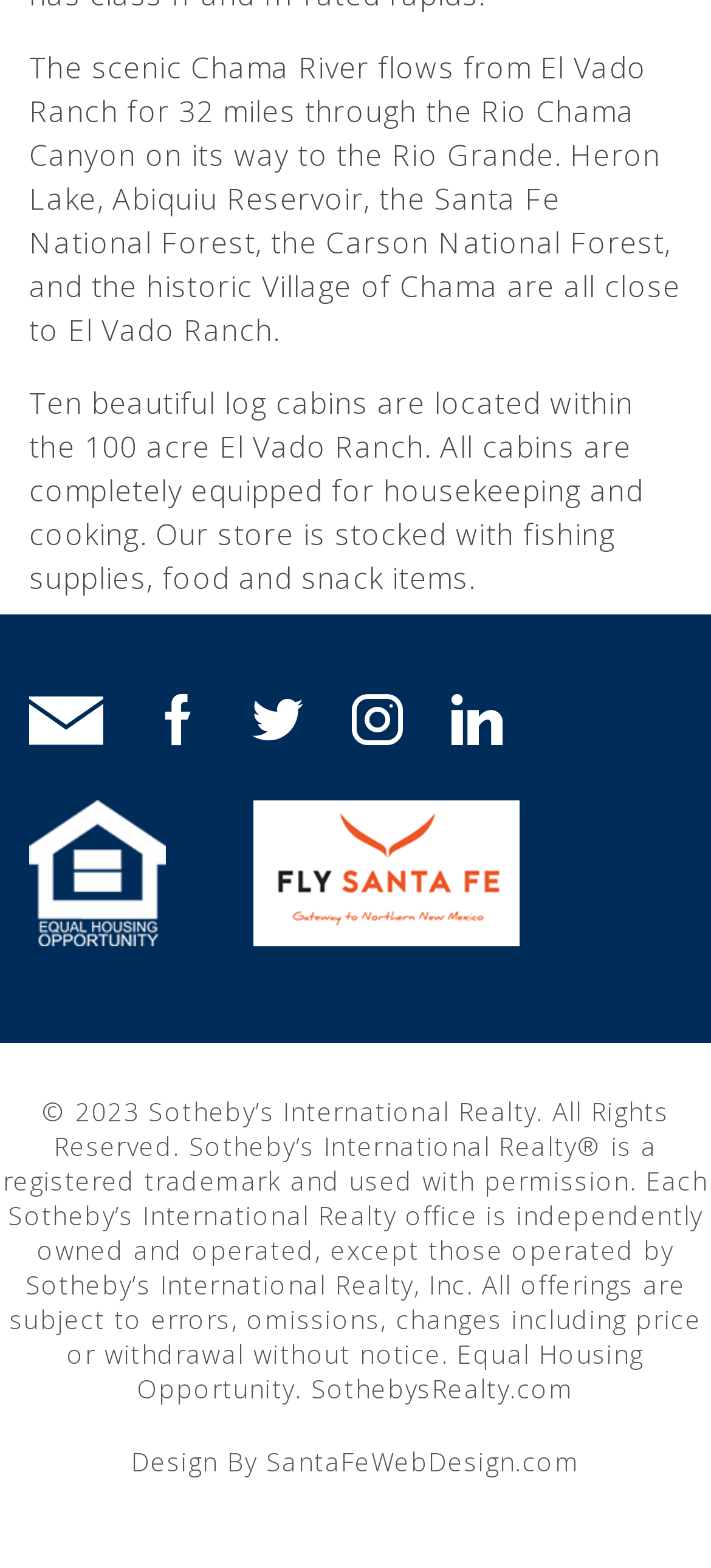Find the bounding box coordinates of the element to click in order to complete the given instruction: "visit SantaFeWebDesign.com."

[0.374, 0.921, 0.815, 0.943]